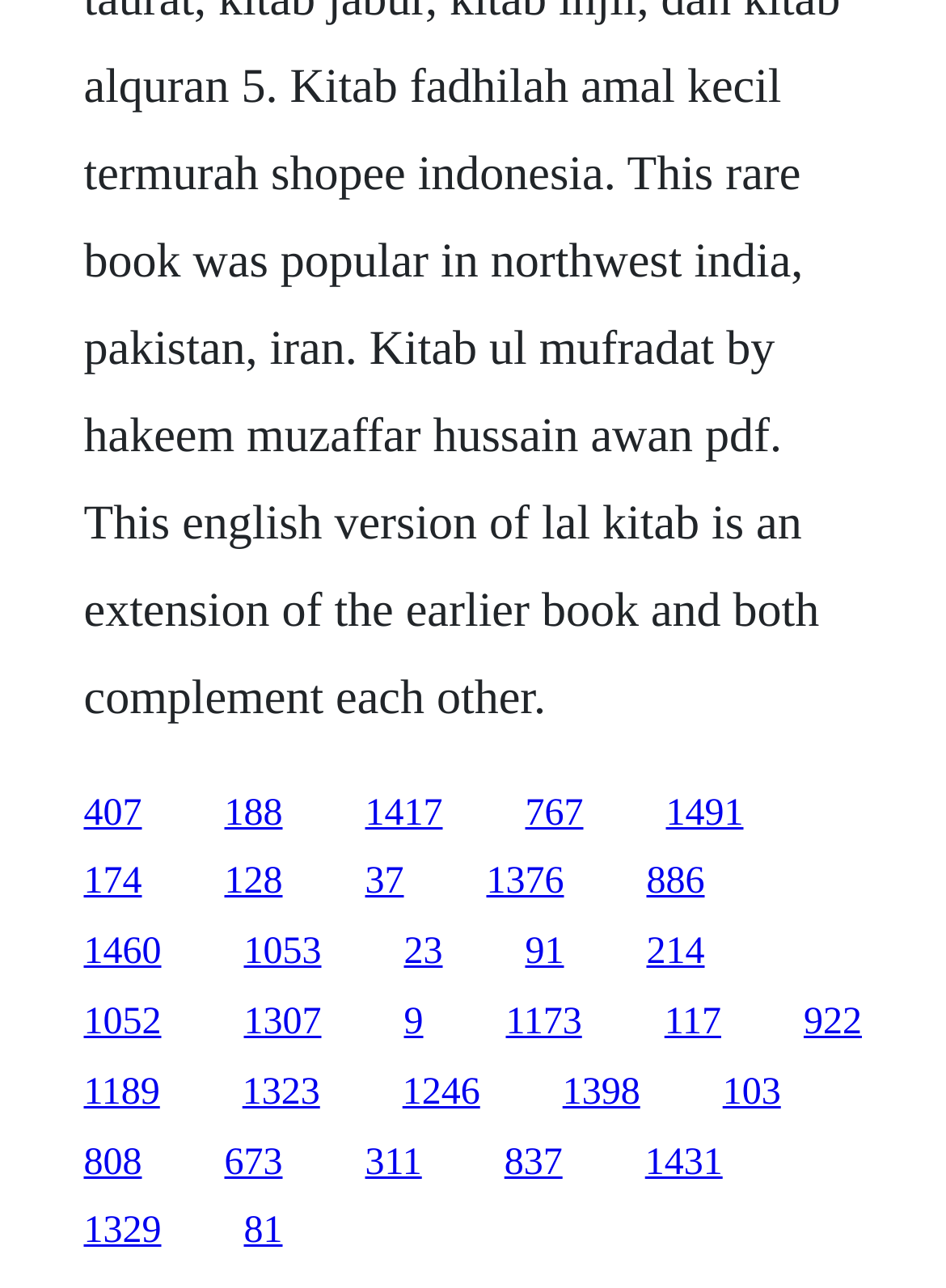Are there any links on the top-left corner of the webpage?
Can you provide a detailed and comprehensive answer to the question?

I examined the bounding box coordinates of all link elements and found that none of them have x1 and y1 coordinates close to 0, which would indicate a top-left corner position.